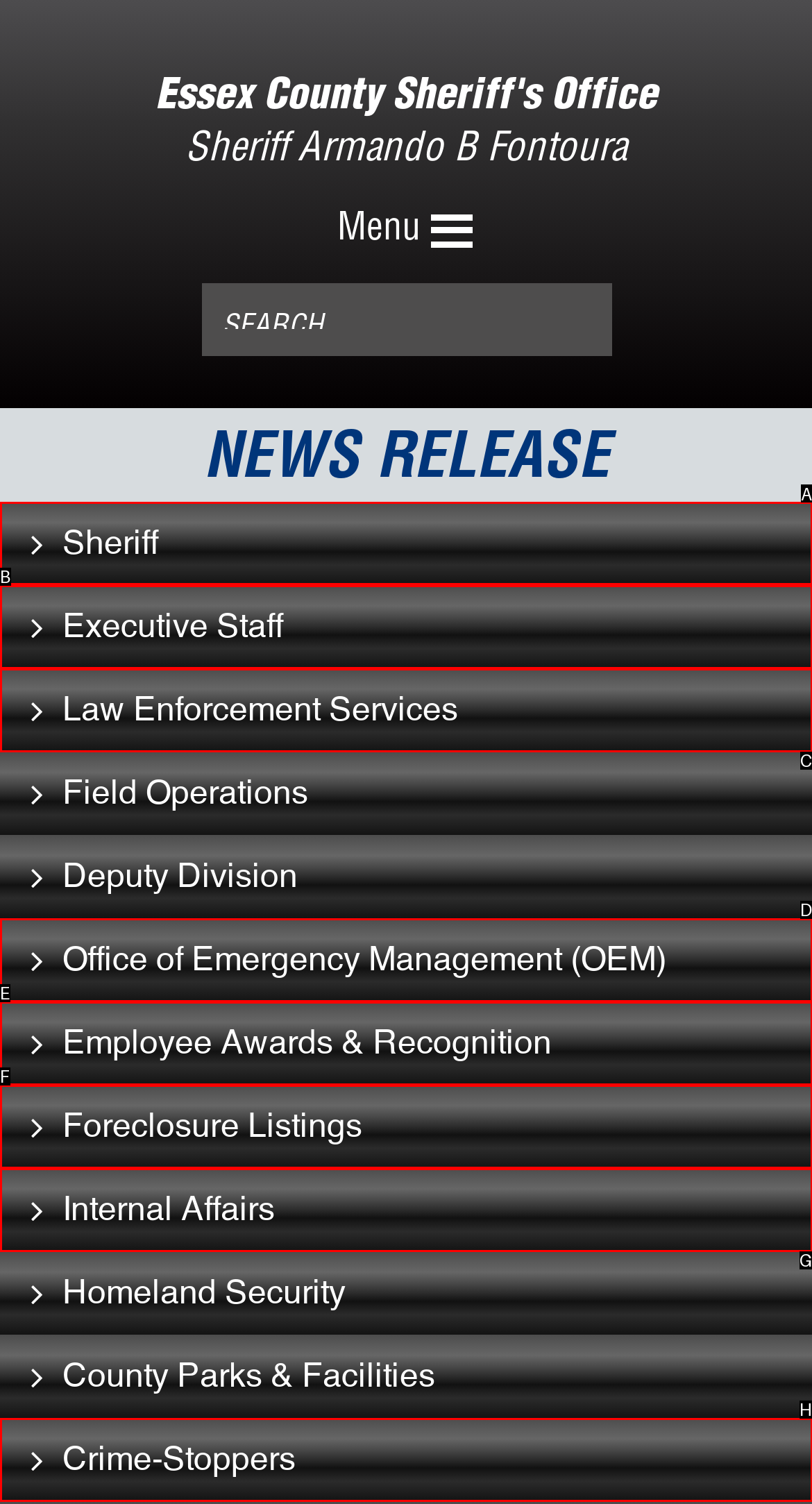Pick the HTML element that should be clicked to execute the task: visit Sheriff's page
Respond with the letter corresponding to the correct choice.

A